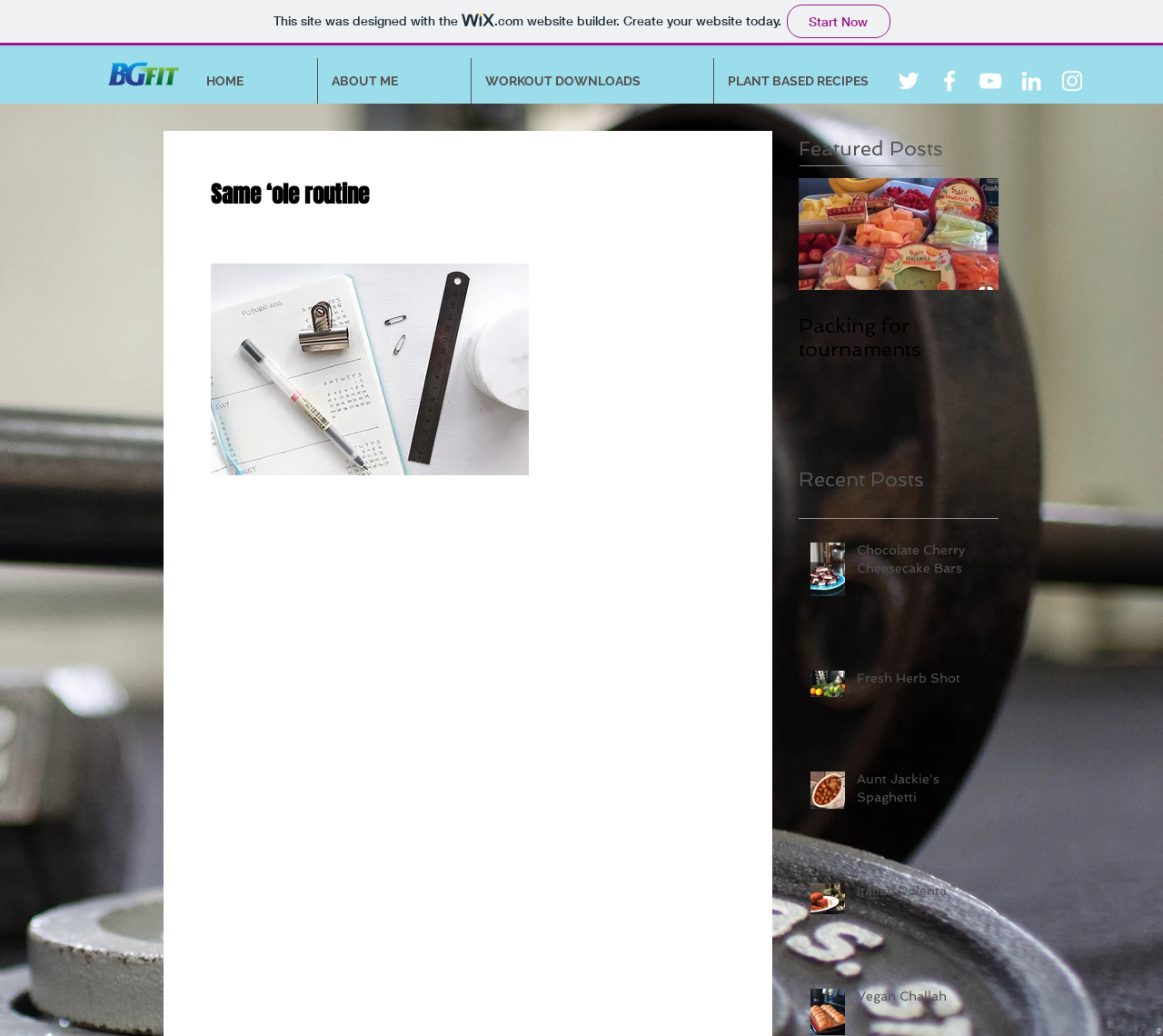Answer the question below with a single word or a brief phrase: 
What is the husband's favorite snack?

Popcorn or corn chips